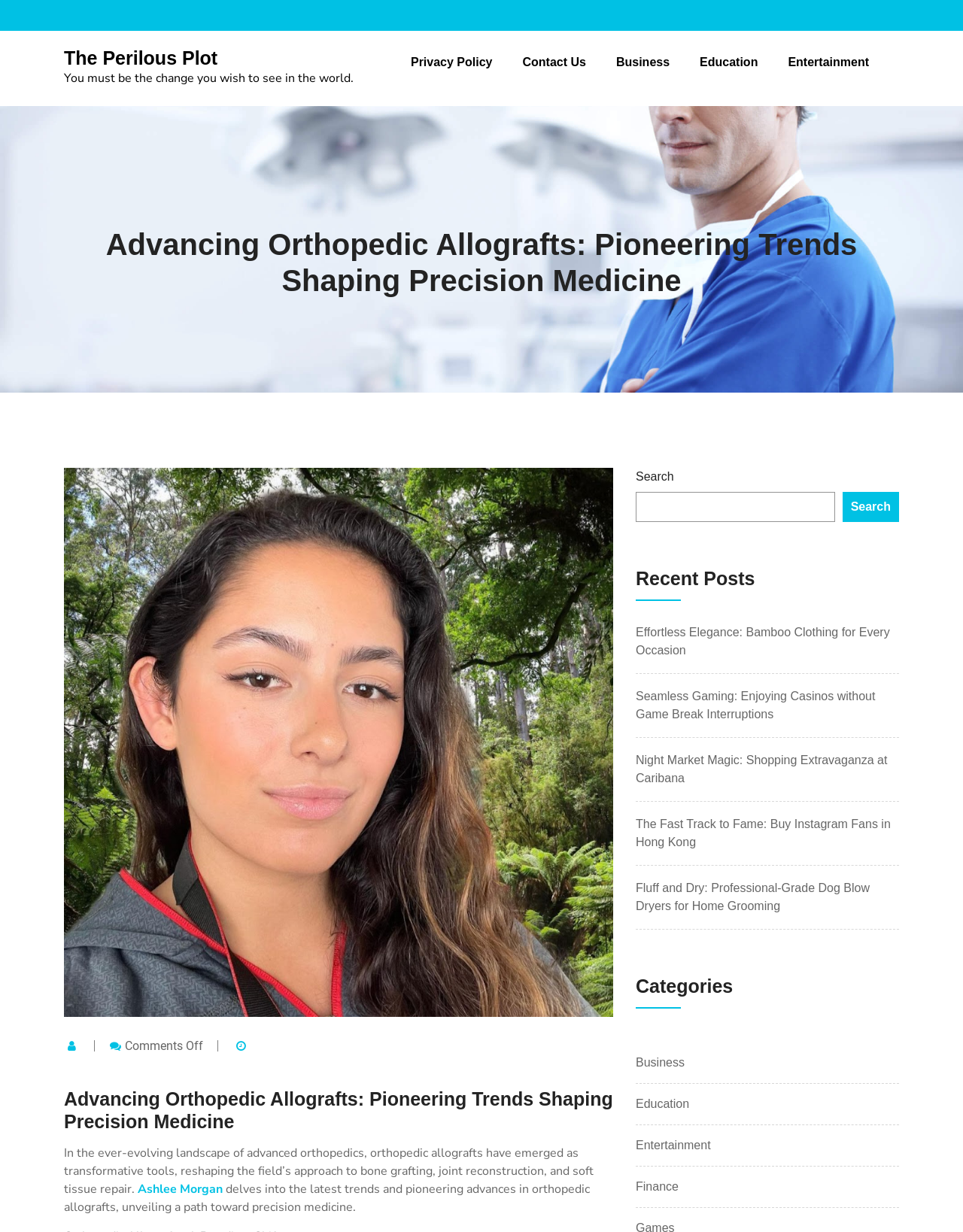Please pinpoint the bounding box coordinates for the region I should click to adhere to this instruction: "Click on the 'About' link".

None